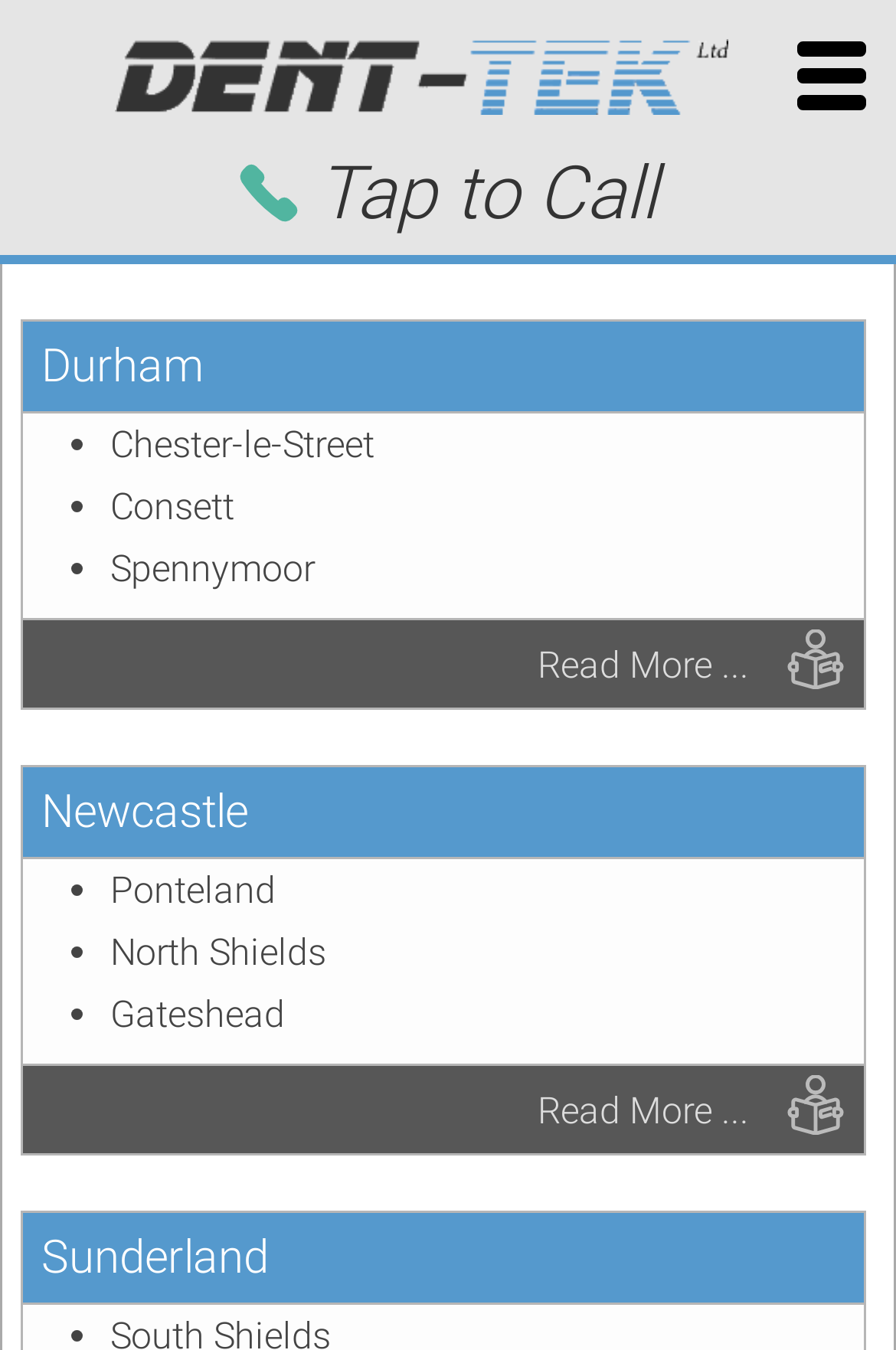Predict the bounding box for the UI component with the following description: "07852 953 460Tap to Call".

[0.0, 0.111, 1.0, 0.176]